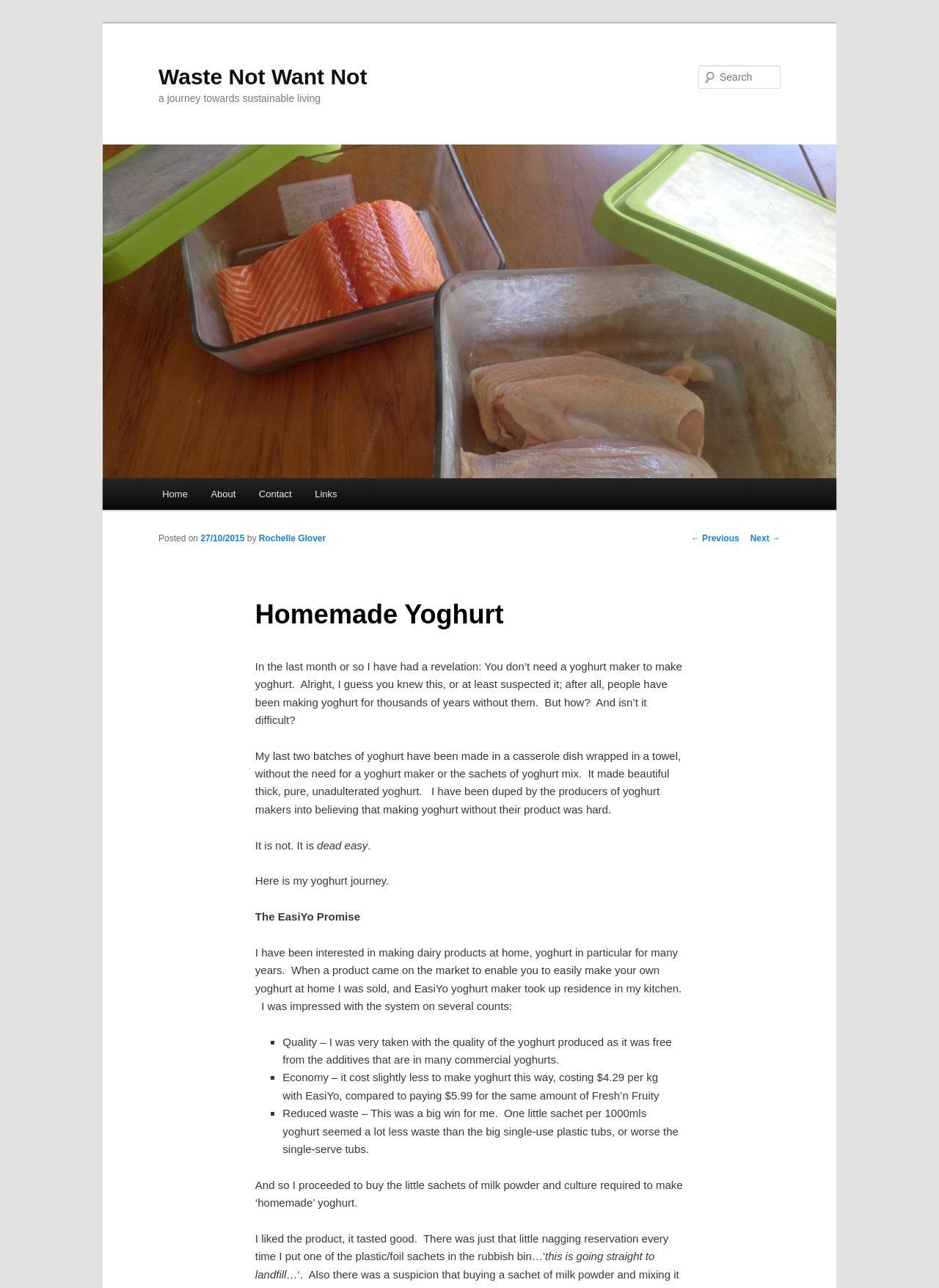Provide the bounding box coordinates for the UI element that is described by this text: "All News". The coordinates should be in the form of four float numbers between 0 and 1: [left, top, right, bottom].

None